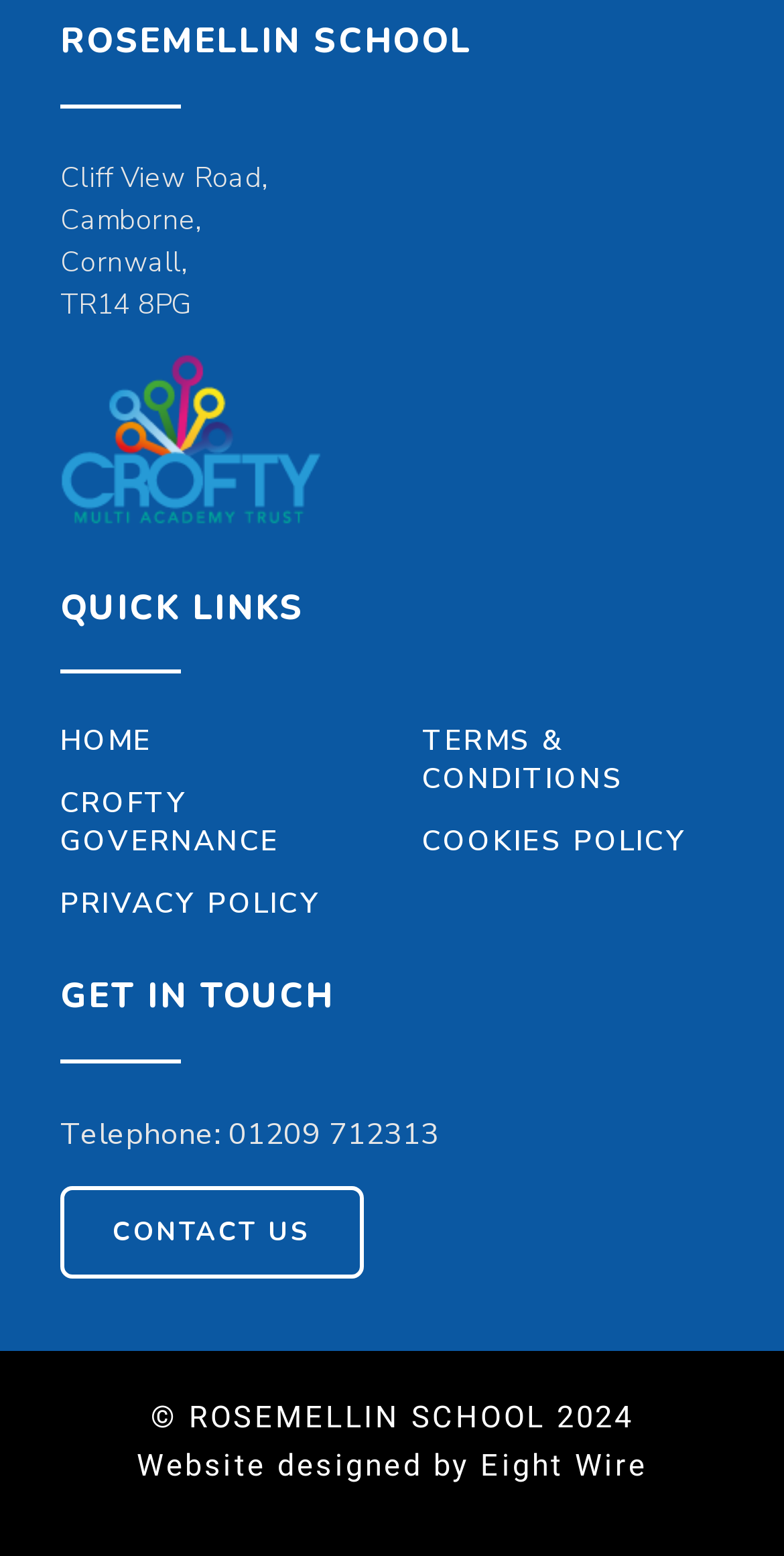Identify the bounding box coordinates of the area you need to click to perform the following instruction: "Click the CONTACT US link".

[0.077, 0.762, 0.464, 0.822]